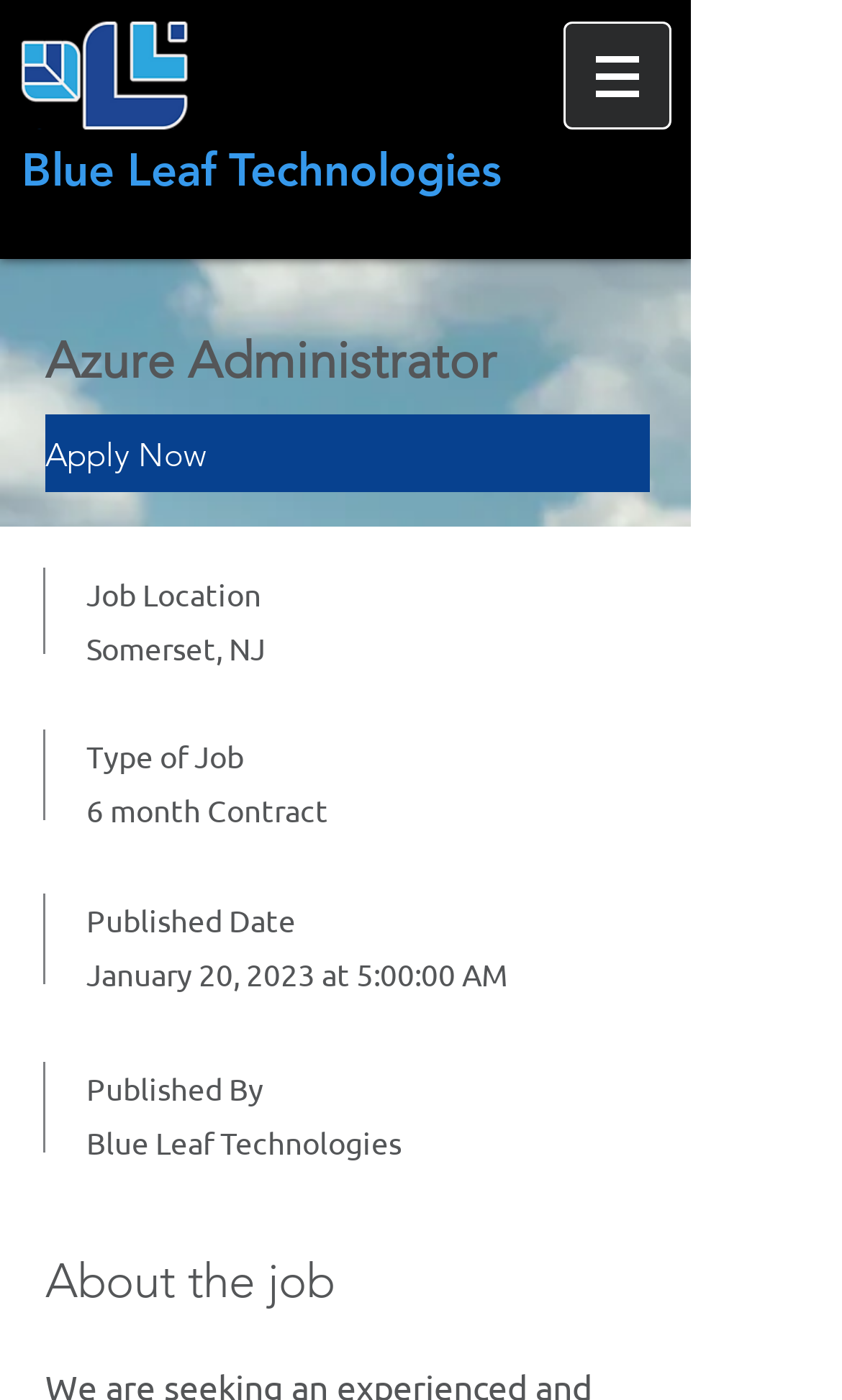Identify and provide the title of the webpage.

Blue Leaf Technologies